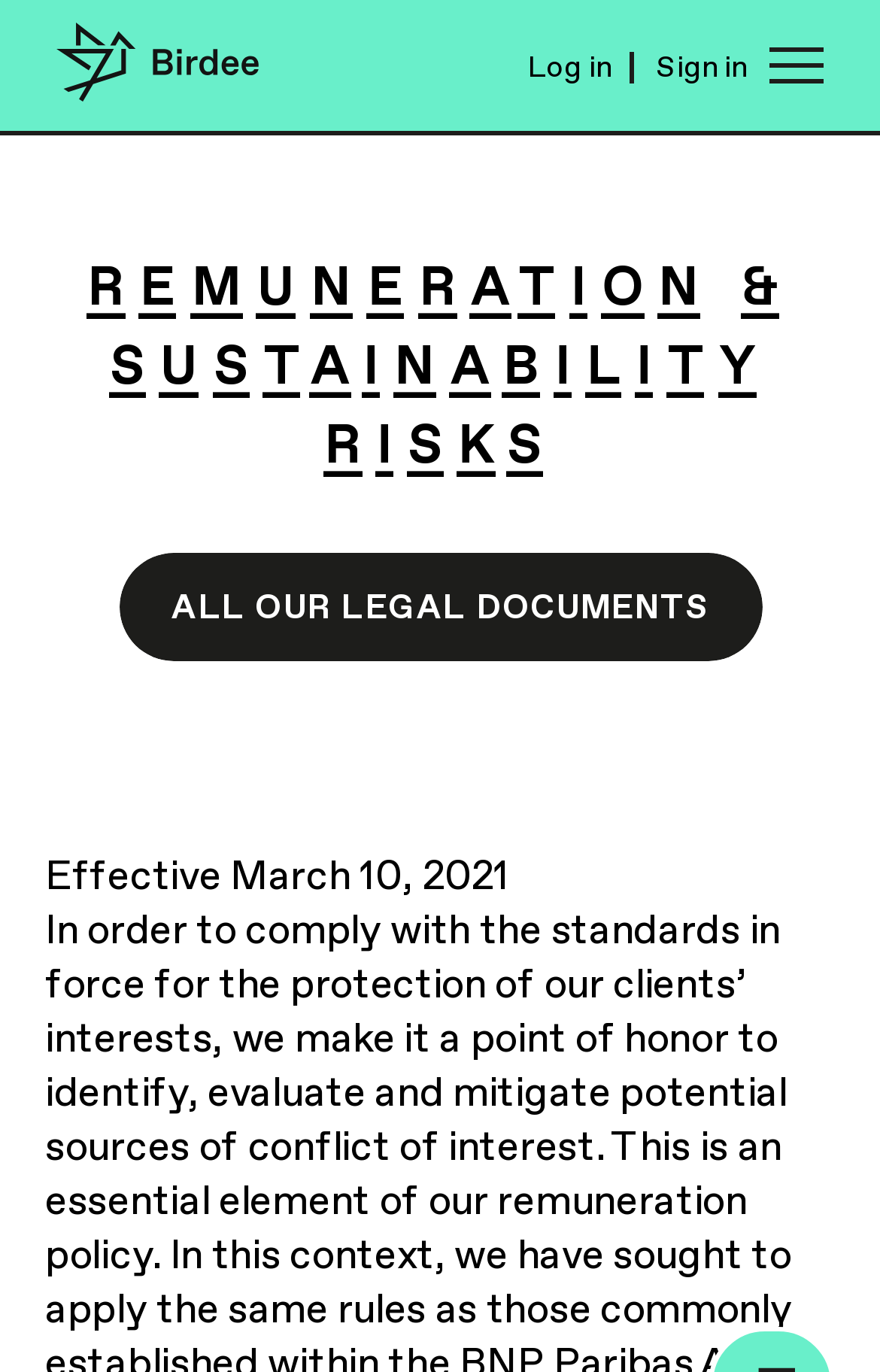Identify the main heading from the webpage and provide its text content.

REMUNERATION & SUSTAINABILITY RISKS